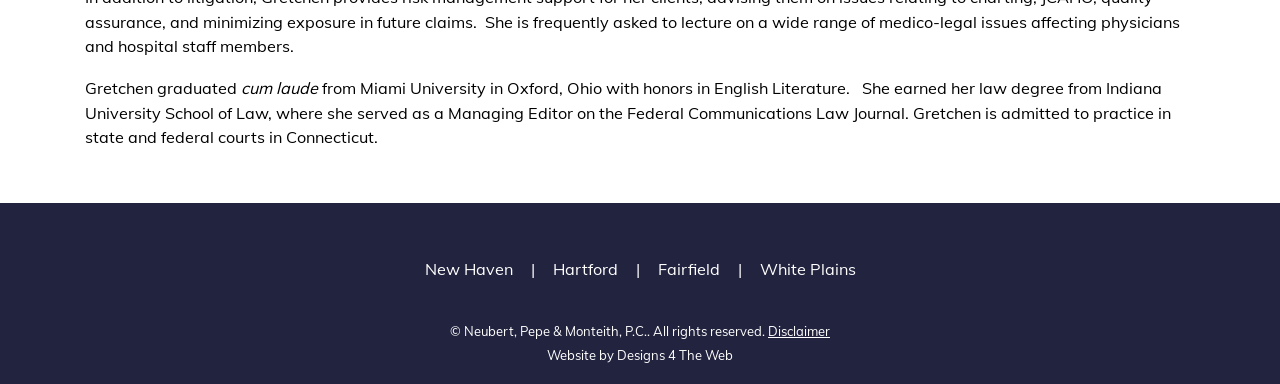Where is Gretchen admitted to practice law?
Please provide an in-depth and detailed response to the question.

According to the StaticText element, Gretchen is admitted to practice in state and federal courts in Connecticut.